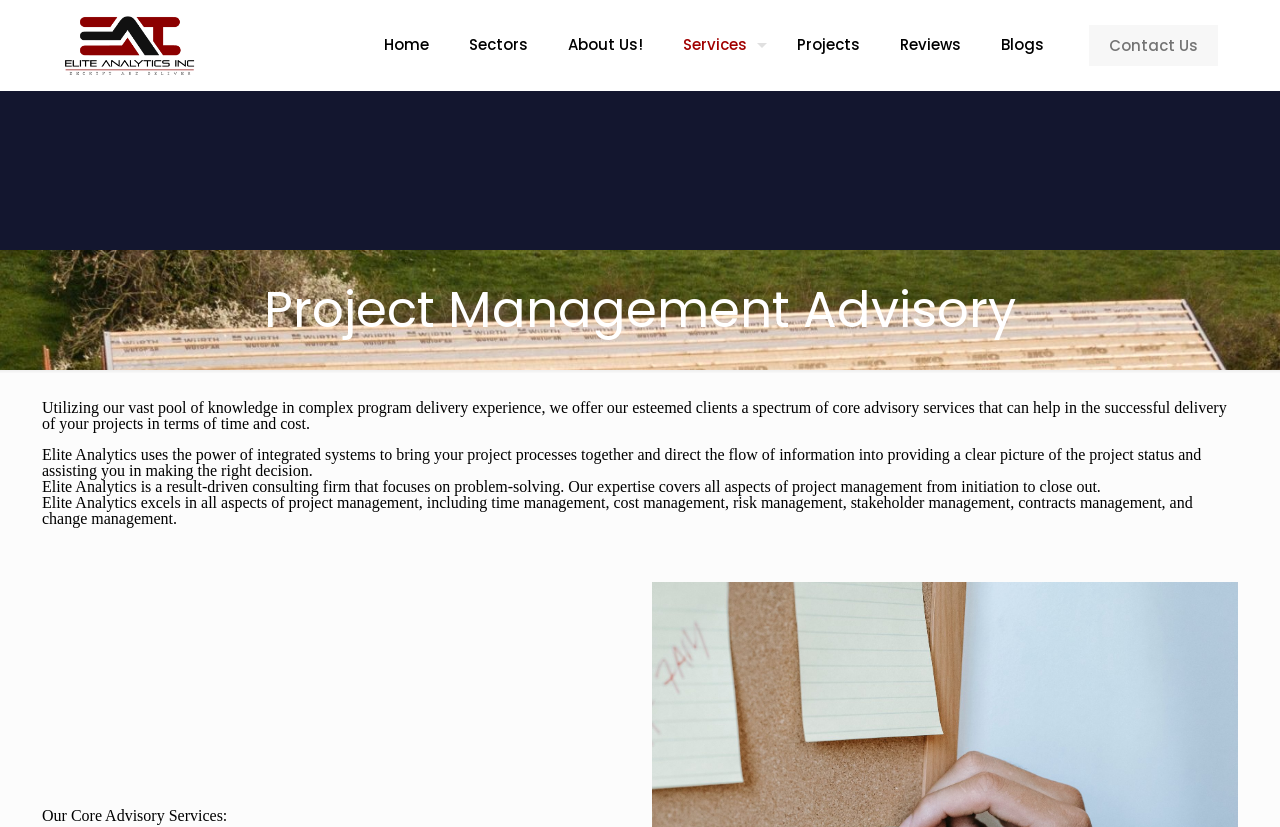Identify the bounding box of the UI element that matches this description: "Projects".

[0.607, 0.0, 0.688, 0.109]